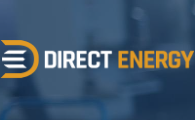Describe the image with as much detail as possible.

The image features the logo of "Direct Energy," prominently displayed in bold typography. The logo combines a stylized emblem, resembling a flowing energy symbol, with the company's name written in a modern, clean font. The word "DIRECT" is presented in a deep shade of blue, while "ENERGY" is highlighted in a vibrant orange, creating a contrast that emphasizes their brand identity. This logo reflects the company's focus on innovative energy solutions and a commitment to efficiency, aligning with their mission in the energy sector. The background appears to be softly blurred, suggesting a dynamic and professional environment, indicative of the company's engagement in advancing energy technology.